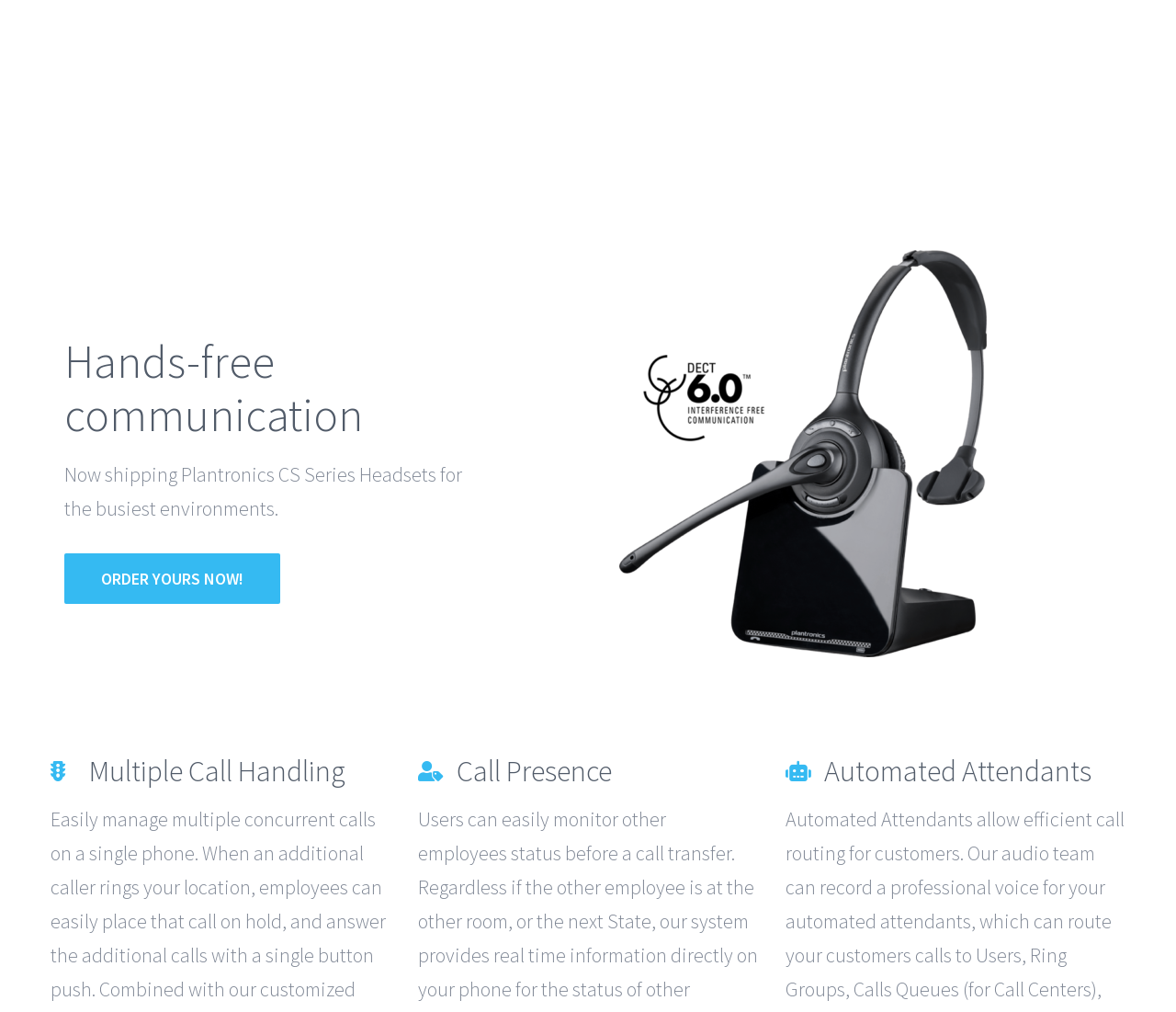Using the provided element description "Order Yours Now!", determine the bounding box coordinates of the UI element.

[0.055, 0.547, 0.238, 0.597]